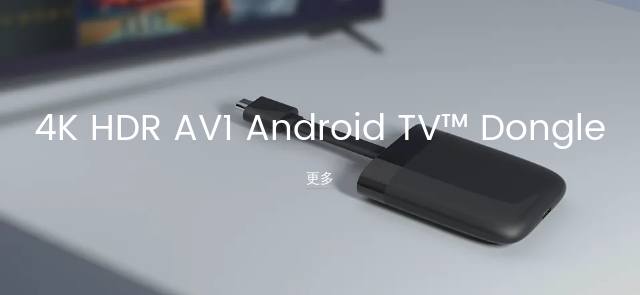Detail all significant aspects of the image you see.

The image features a sleek and compact device identified as the "4K HDR AVI Android TV™ Dongle." This dongle is designed to enhance your television experience by enabling 4K HDR streaming capabilities. It is displayed on a clean surface, with the focus on its modern design and the connector ready for integration with a television. The background hints at a larger display, suggesting a user-friendly setup for enjoying high-definition content. Below the device, there is a subtle prompt that translates to "More," indicating further information is available about this product. This image effectively highlights the dongle's functionality and aesthetics, appealing to tech-savvy consumers looking to upgrade their home entertainment systems.